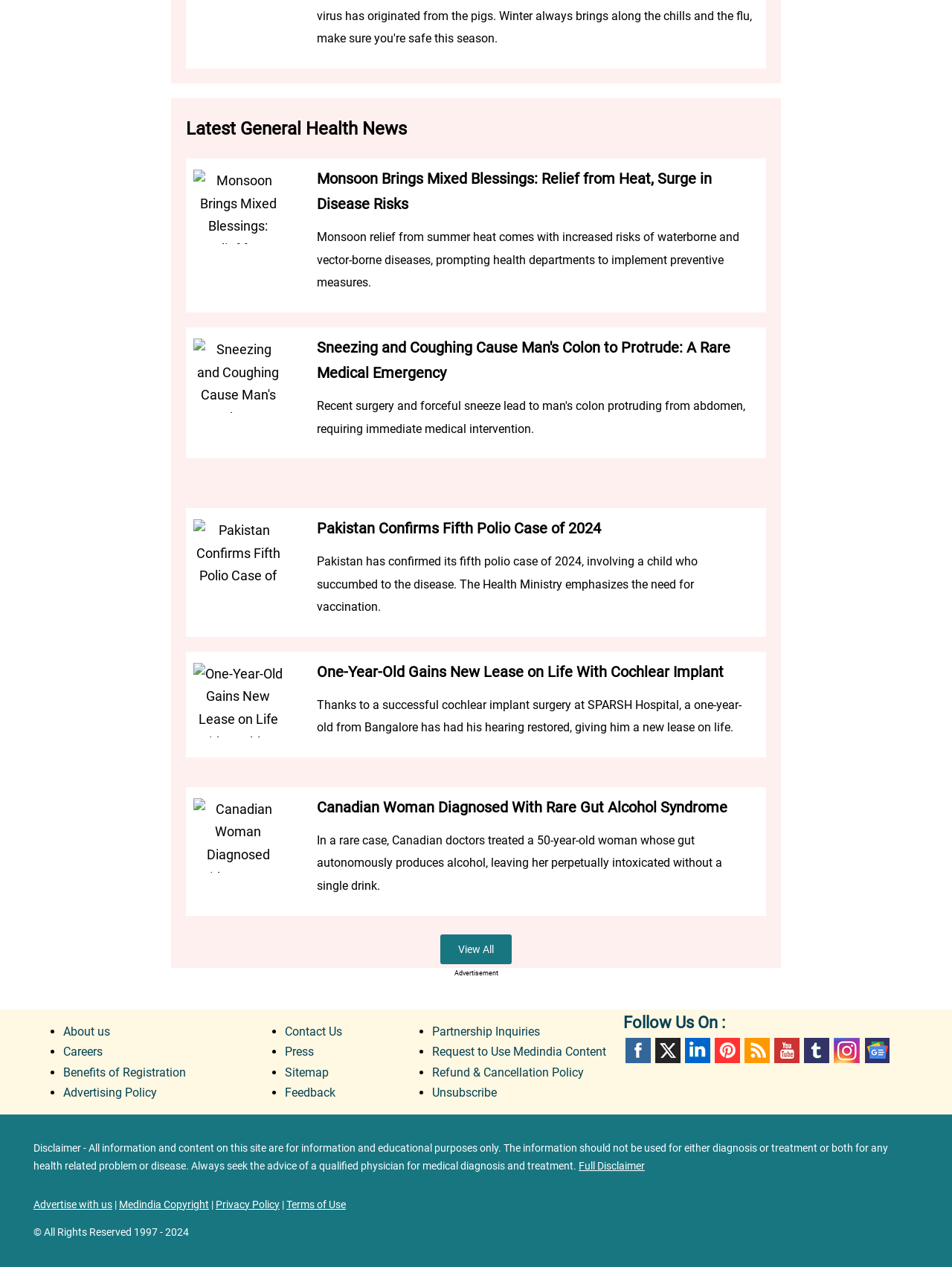Provide the bounding box coordinates of the section that needs to be clicked to accomplish the following instruction: "Follow Medindia on Facebook."

[0.657, 0.819, 0.685, 0.84]